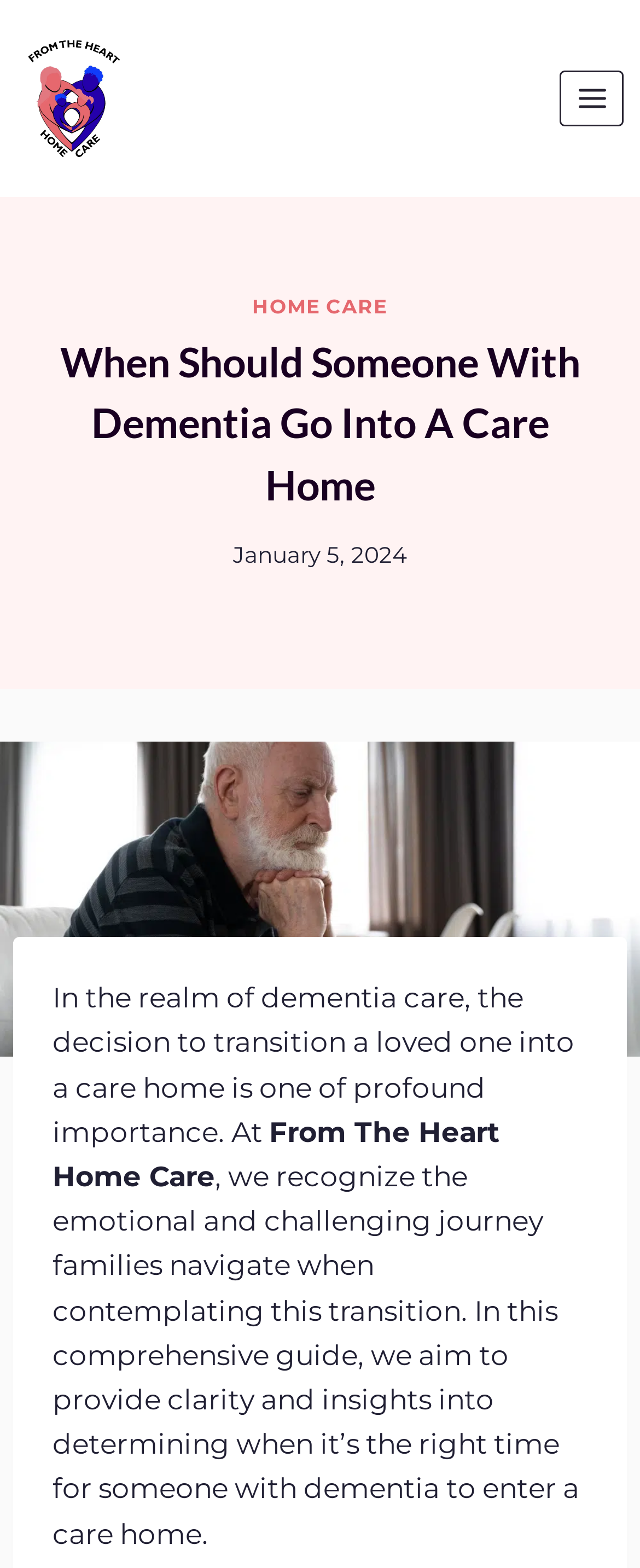What is the emotional tone of the article?
Using the image as a reference, answer the question with a short word or phrase.

Emotional and challenging